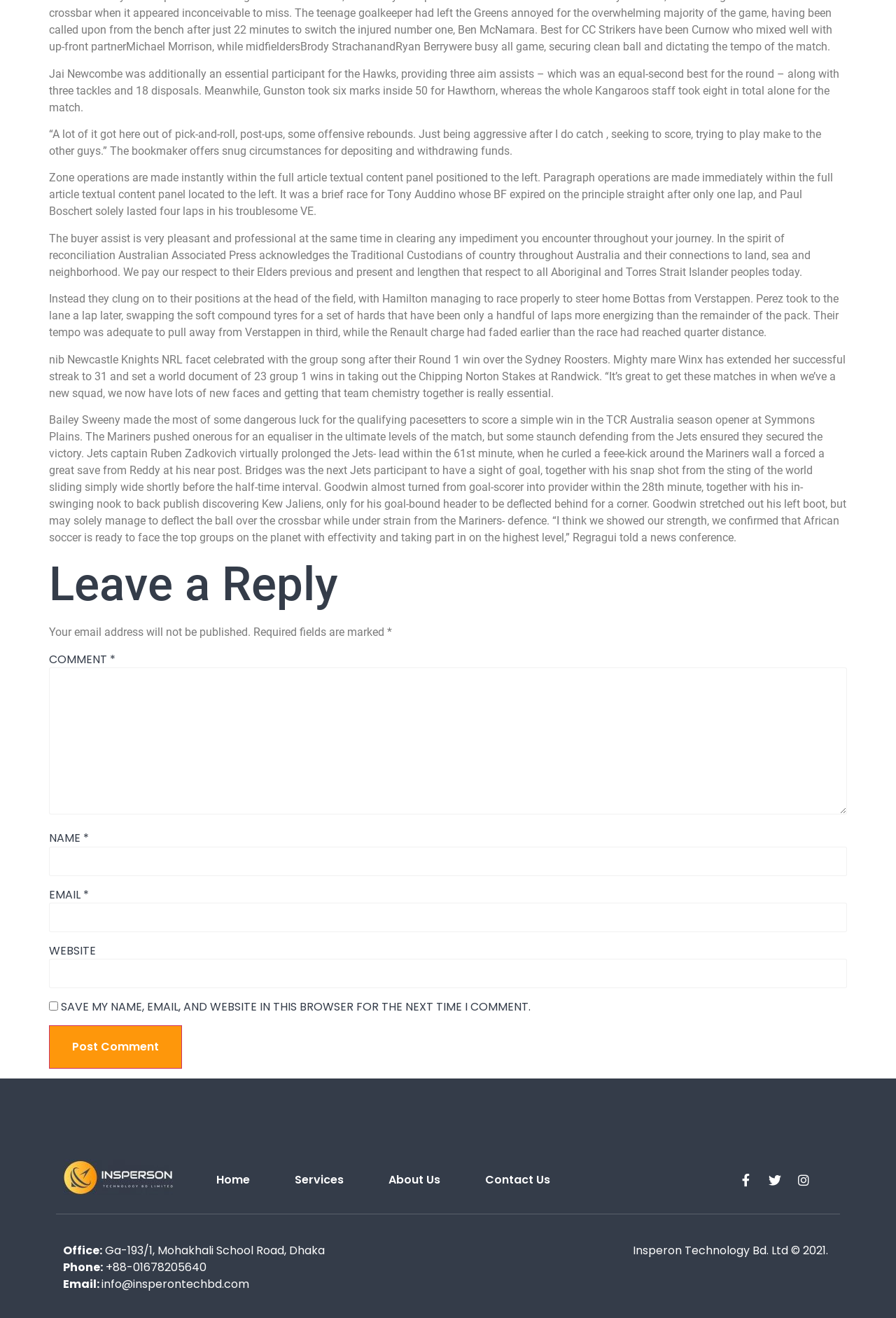What is the address of the office?
Kindly offer a comprehensive and detailed response to the question.

The address of the office is mentioned at the bottom of the webpage, which is Ga-193/1, Mohakhali School Road, Dhaka.